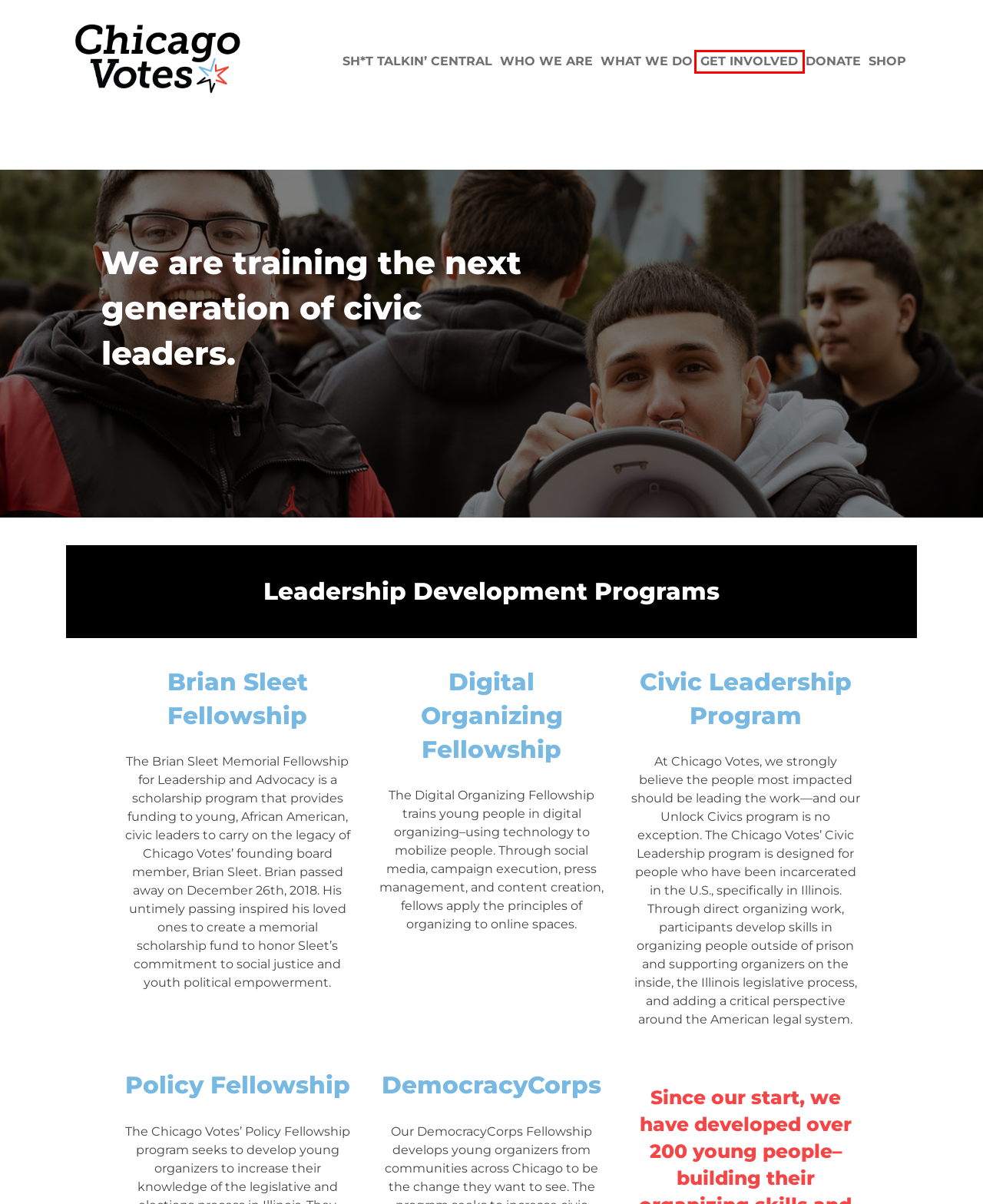Given a screenshot of a webpage with a red bounding box highlighting a UI element, determine which webpage description best matches the new webpage that appears after clicking the highlighted element. Here are the candidates:
A. 2024 Workshop Series – Chicago Votes
B. Fueling Democracy – Chicago Votes
C. We are changin’ laws and building a more inclusive democracy. – Chicago Votes
D. Sh*t Talkin’ Central – Chicago Votes
E. About Us – Chicago Votes
F. Chicago Votes – By young people, for all people.
G. Chicago Votes
H. Hot Off the Press – Chicago Votes

G